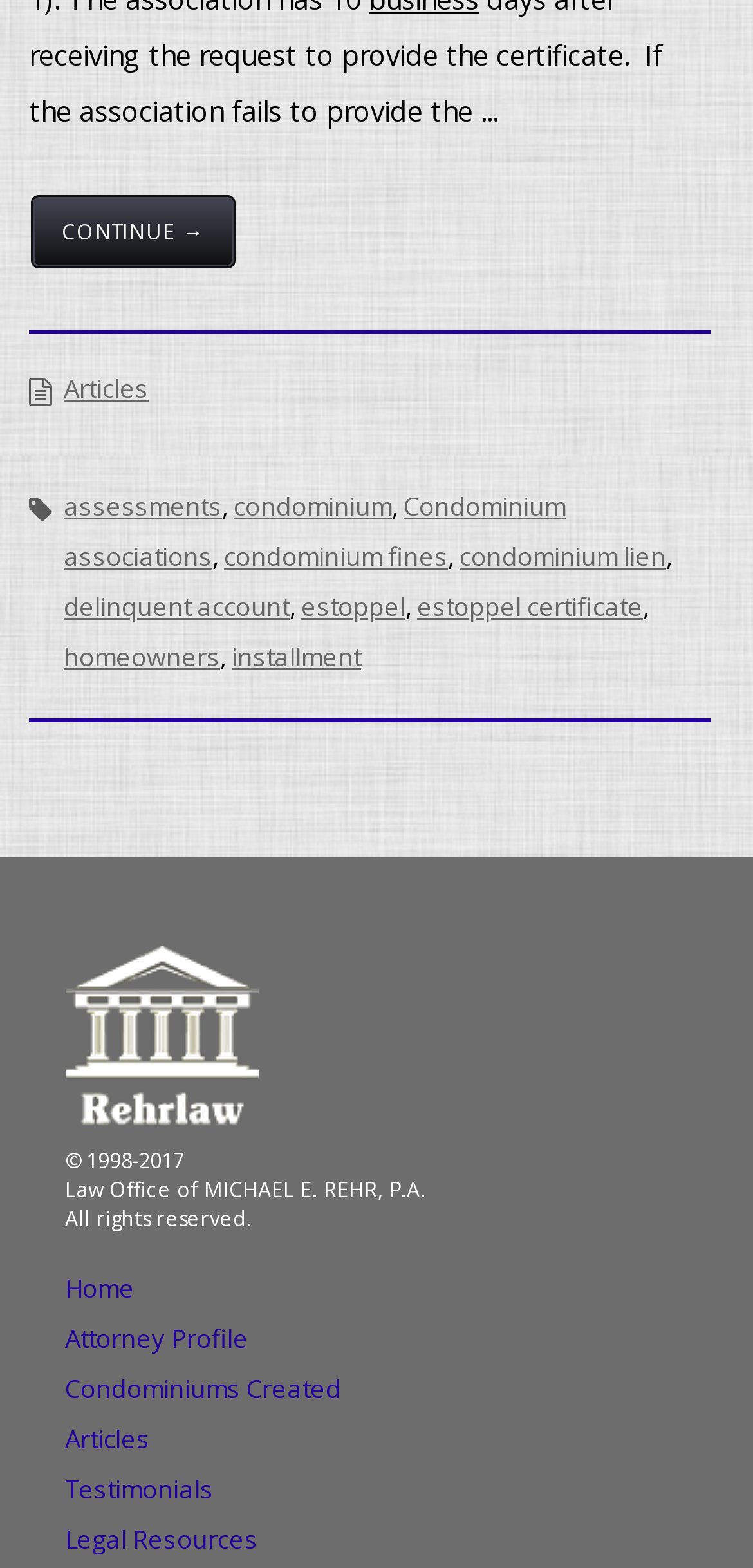Highlight the bounding box coordinates of the element that should be clicked to carry out the following instruction: "View 'Attorney Profile'". The coordinates must be given as four float numbers ranging from 0 to 1, i.e., [left, top, right, bottom].

[0.086, 0.842, 0.33, 0.864]